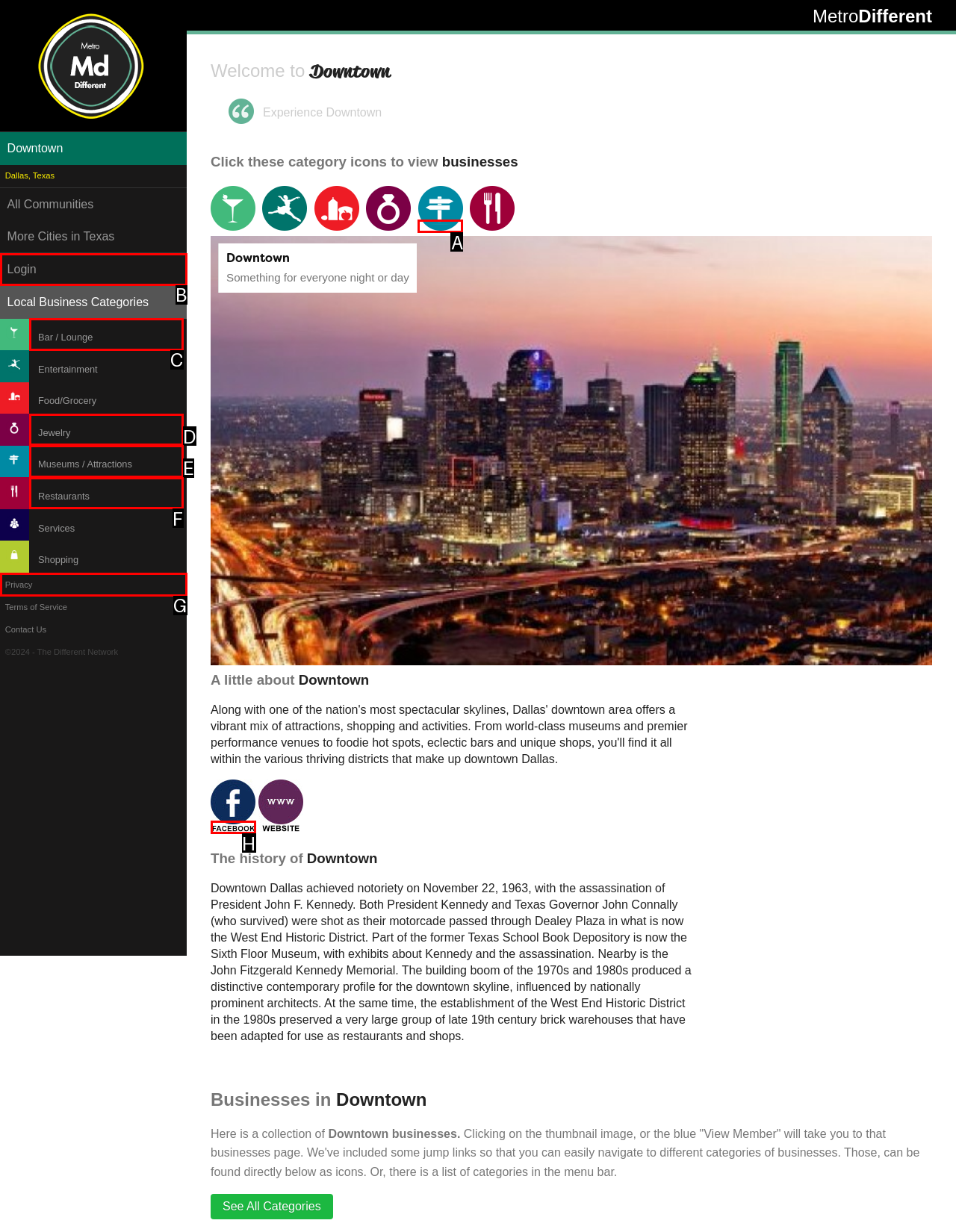Using the element description: Museums / Attractions, select the HTML element that matches best. Answer with the letter of your choice.

E